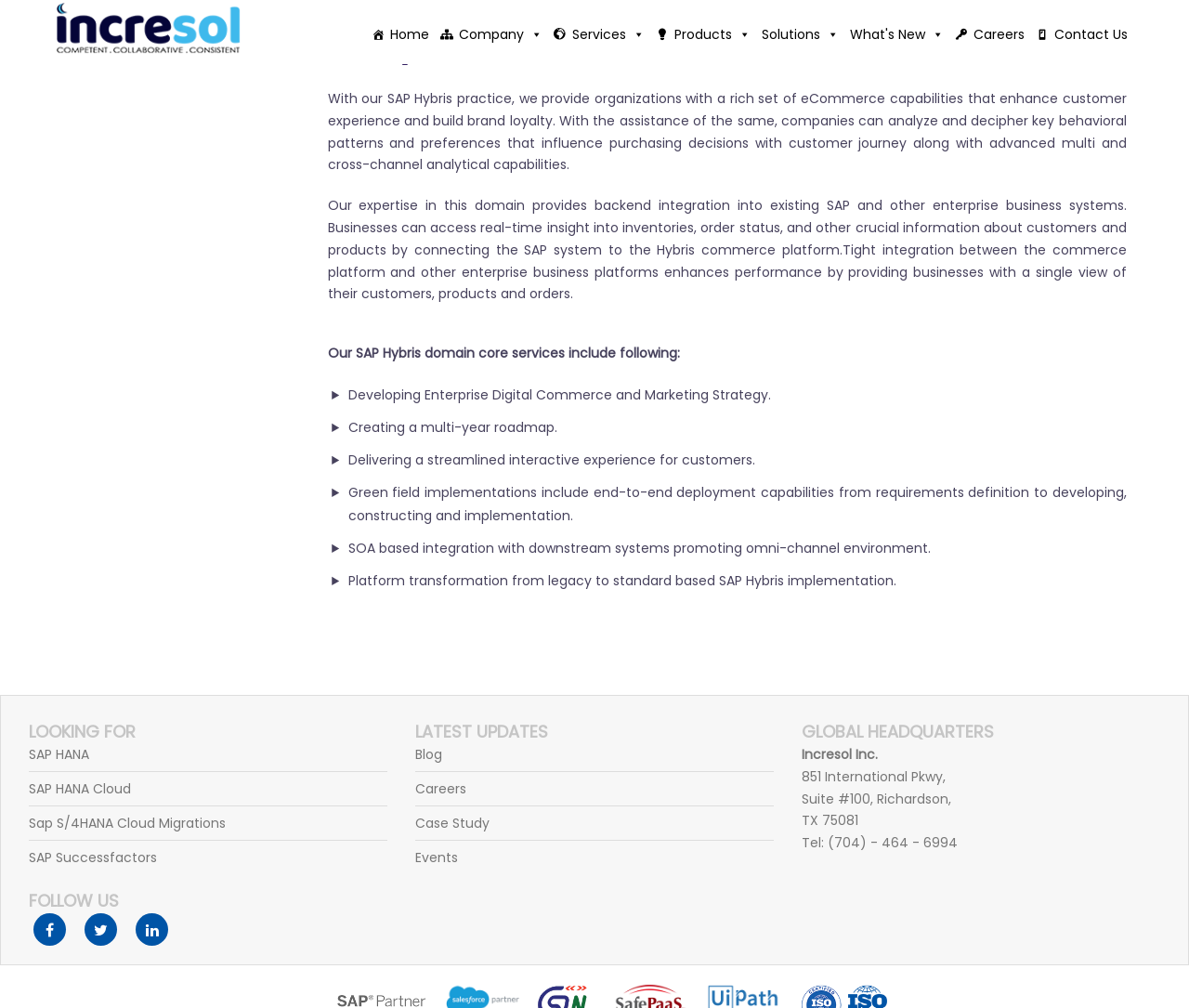Give a one-word or one-phrase response to the question: 
What is the main topic discussed in the article?

SAP Hybris